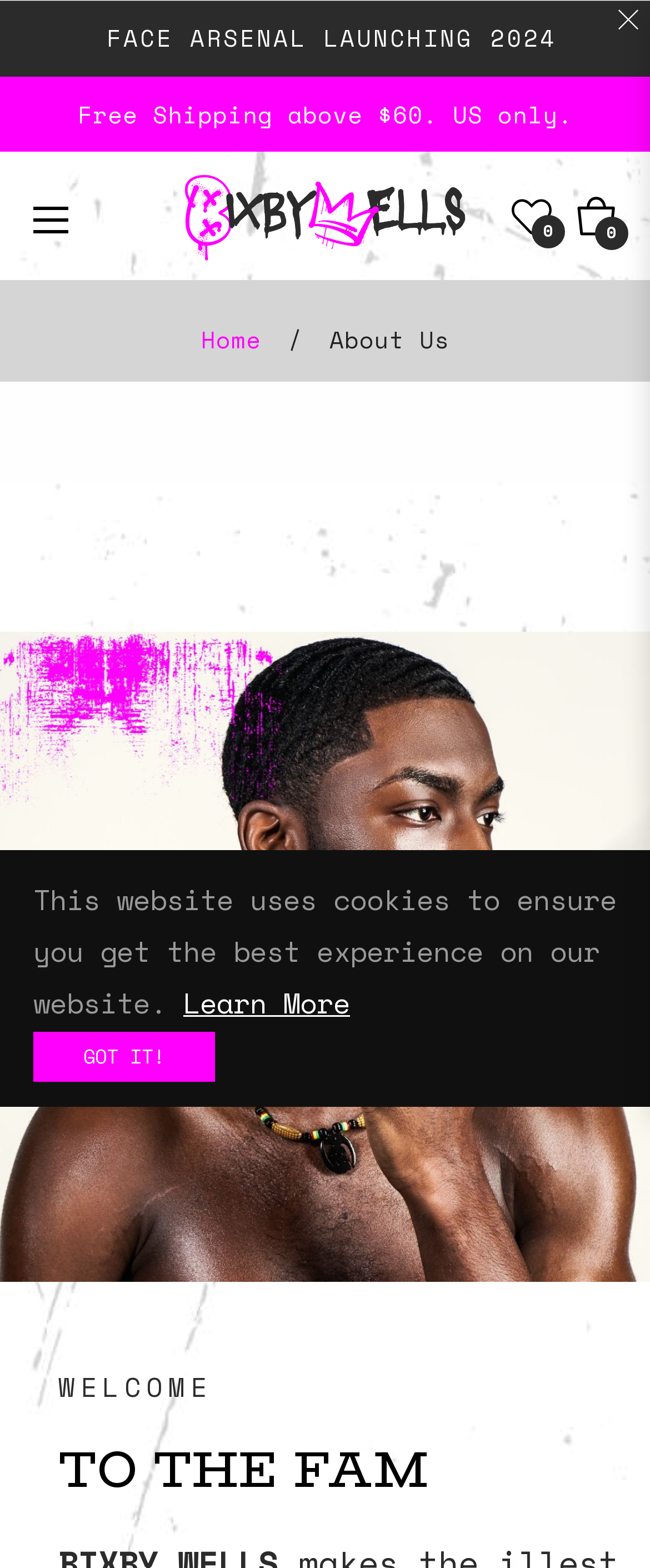Identify the bounding box for the UI element specified in this description: "Home". The coordinates must be four float numbers between 0 and 1, formatted as [left, top, right, bottom].

[0.301, 0.207, 0.409, 0.228]